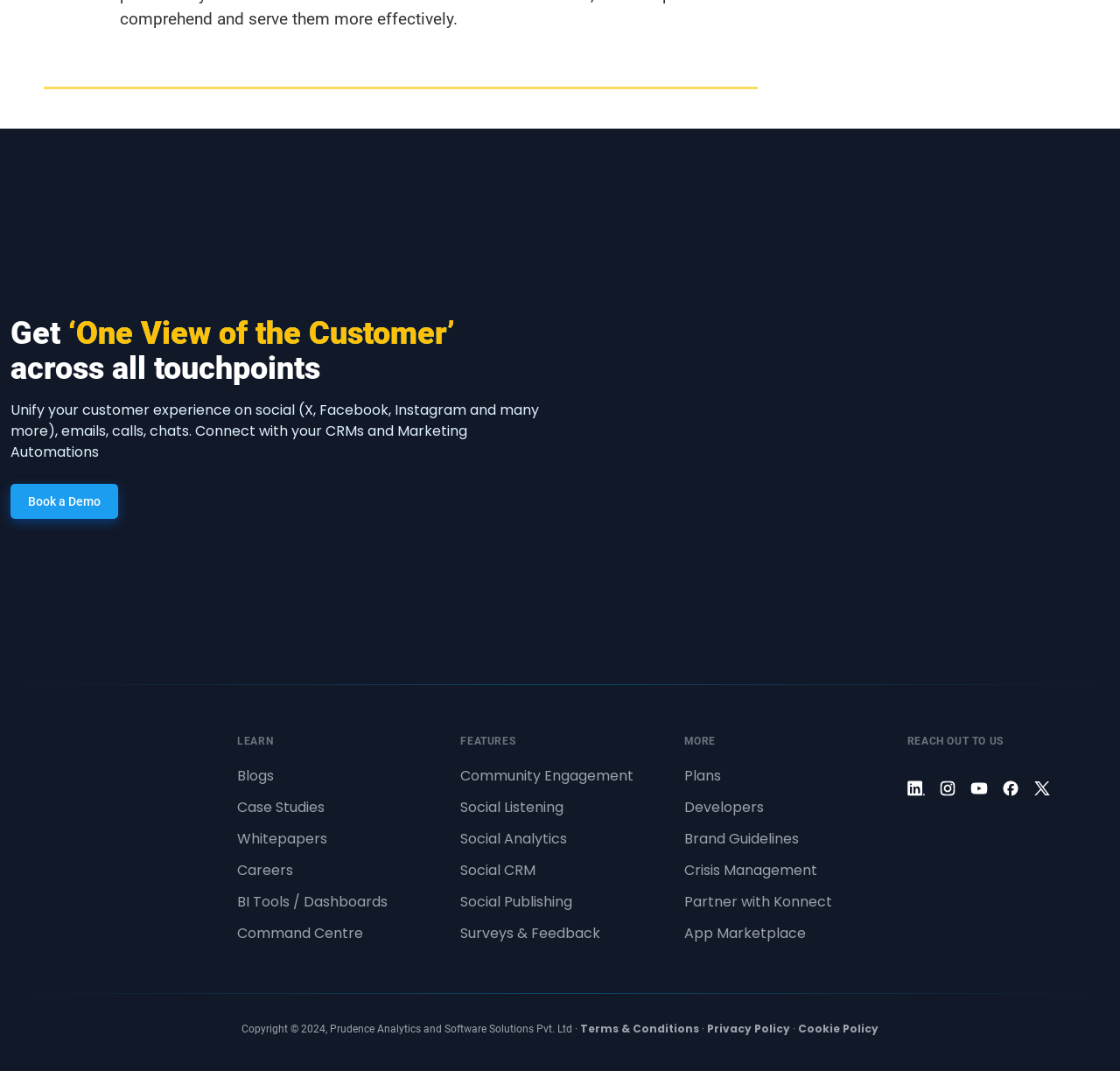What is the copyright information at the bottom of the page?
Based on the screenshot, give a detailed explanation to answer the question.

The copyright information is located at the bottom of the page with a bounding box coordinate of [0.216, 0.955, 0.518, 0.967] and reads 'Copyright © 2024, Prudence Analytics and Software Solutions Pvt. Ltd', indicating the ownership and year of the webpage's content.